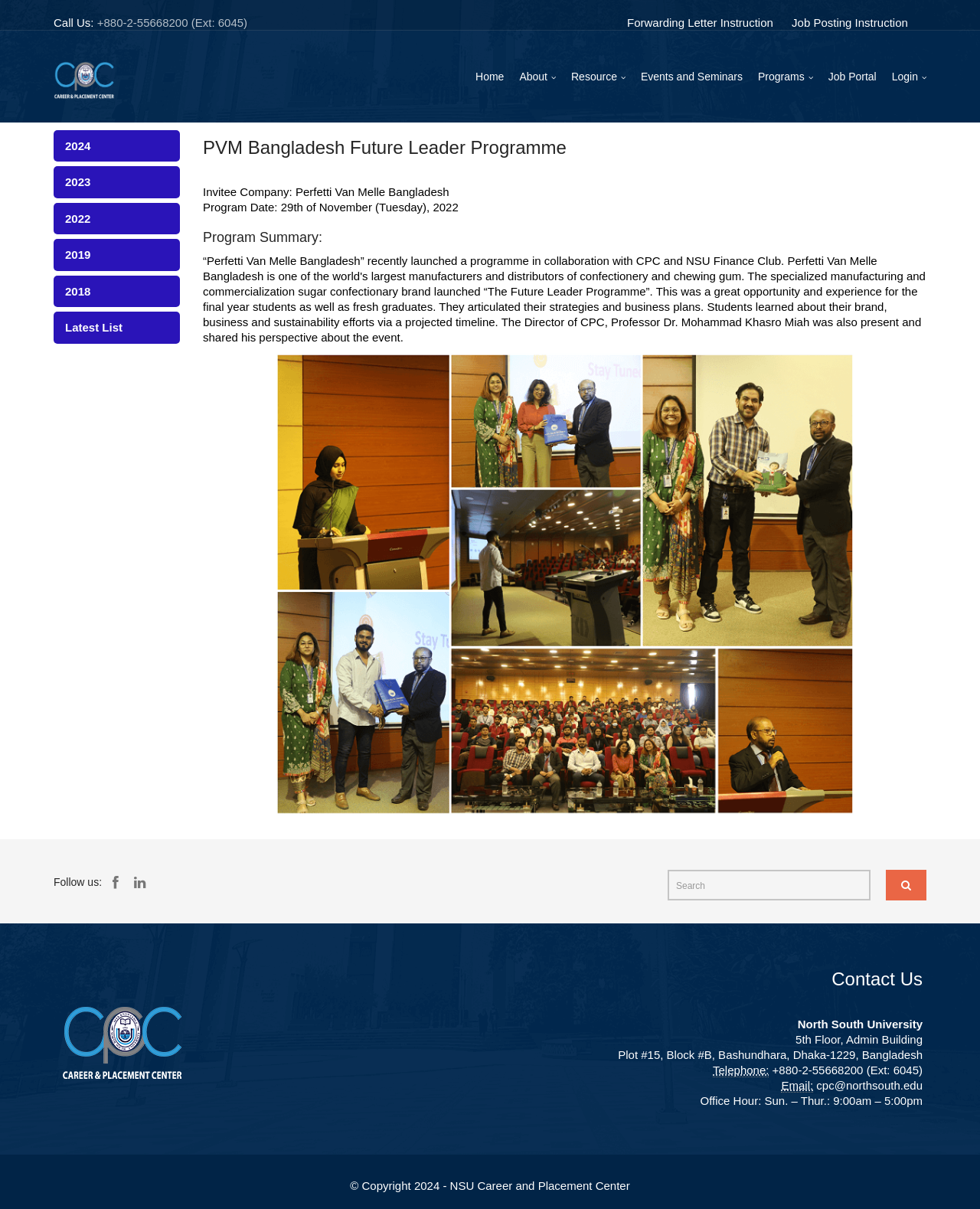Locate the bounding box coordinates of the clickable part needed for the task: "Click the 'Contact Us' button".

[0.849, 0.802, 0.941, 0.819]